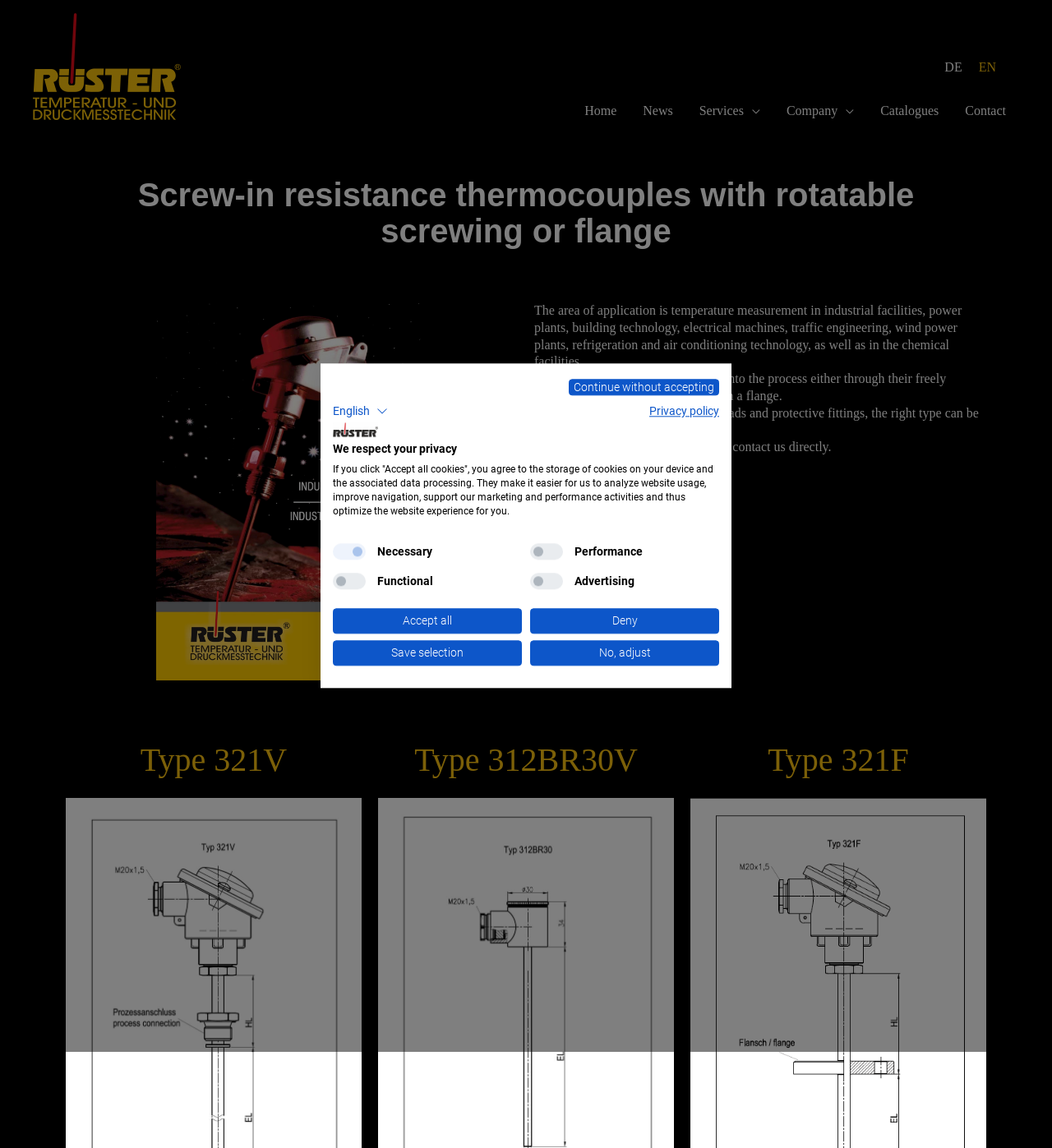Determine the bounding box coordinates for the clickable element required to fulfill the instruction: "Go to Home page". Provide the coordinates as four float numbers between 0 and 1, i.e., [left, top, right, bottom].

[0.543, 0.073, 0.599, 0.103]